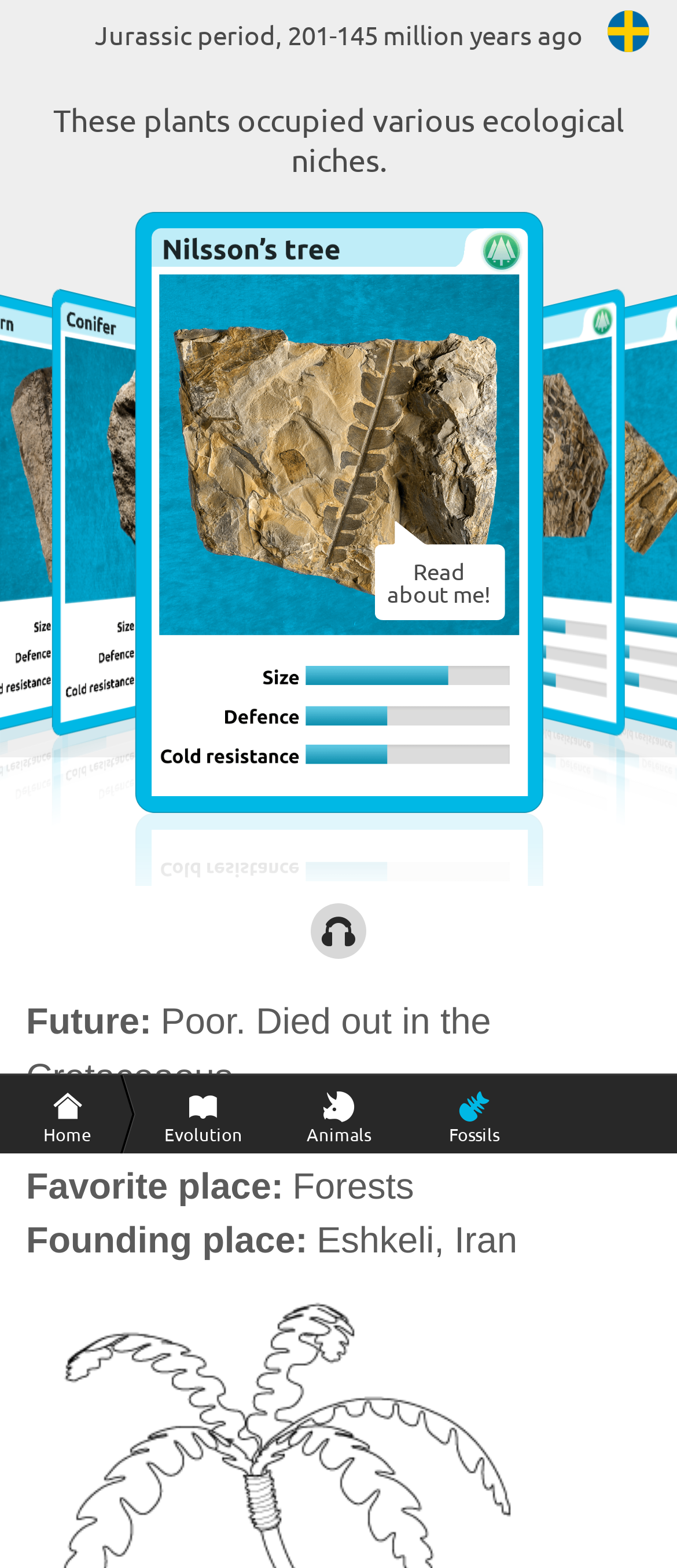Find the headline of the webpage and generate its text content.

These plants occupied various ecological niches.